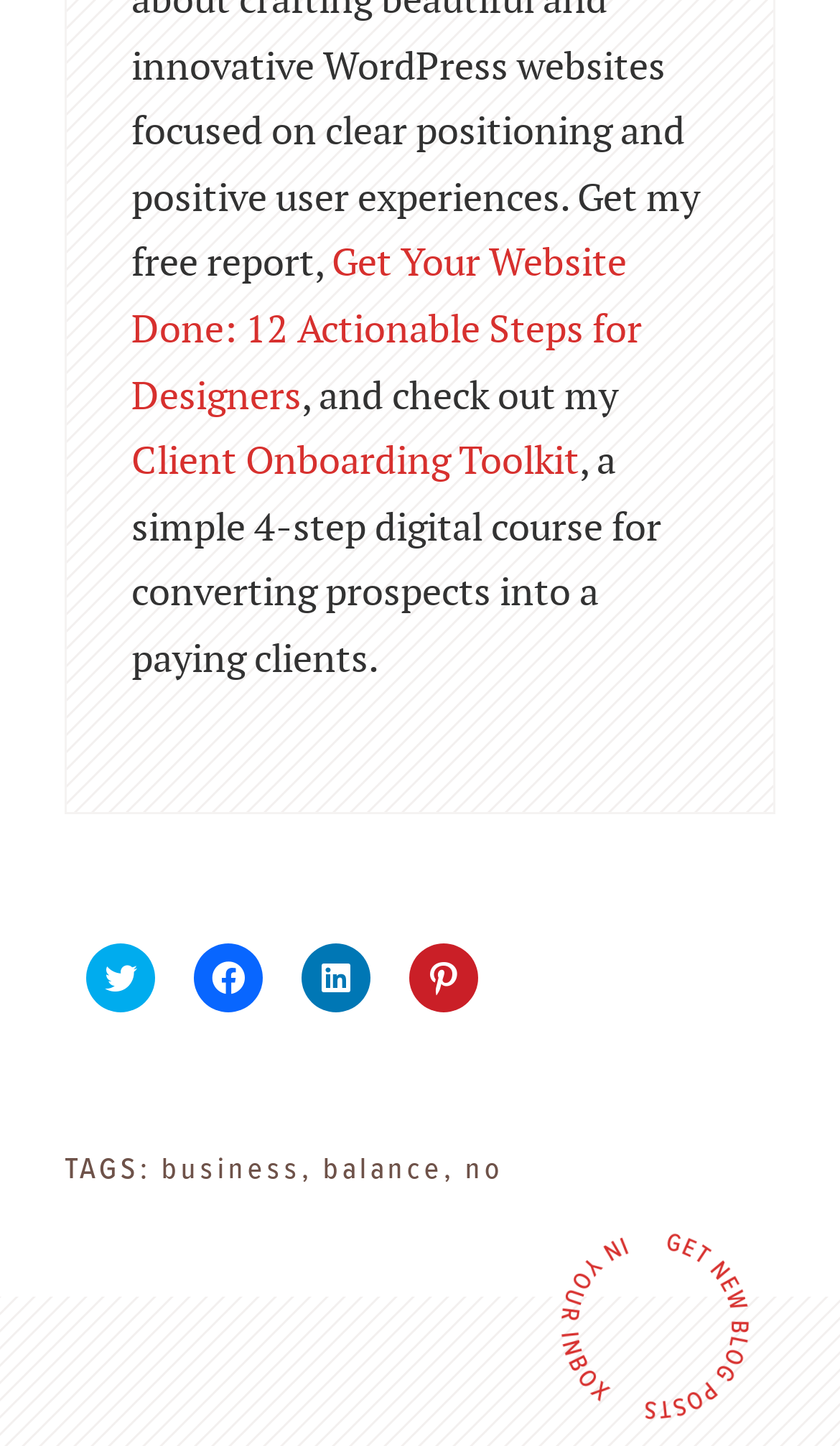Find the bounding box coordinates for the UI element whose description is: "Client Onboarding Toolkit". The coordinates should be four float numbers between 0 and 1, in the format [left, top, right, bottom].

[0.156, 0.312, 0.69, 0.343]